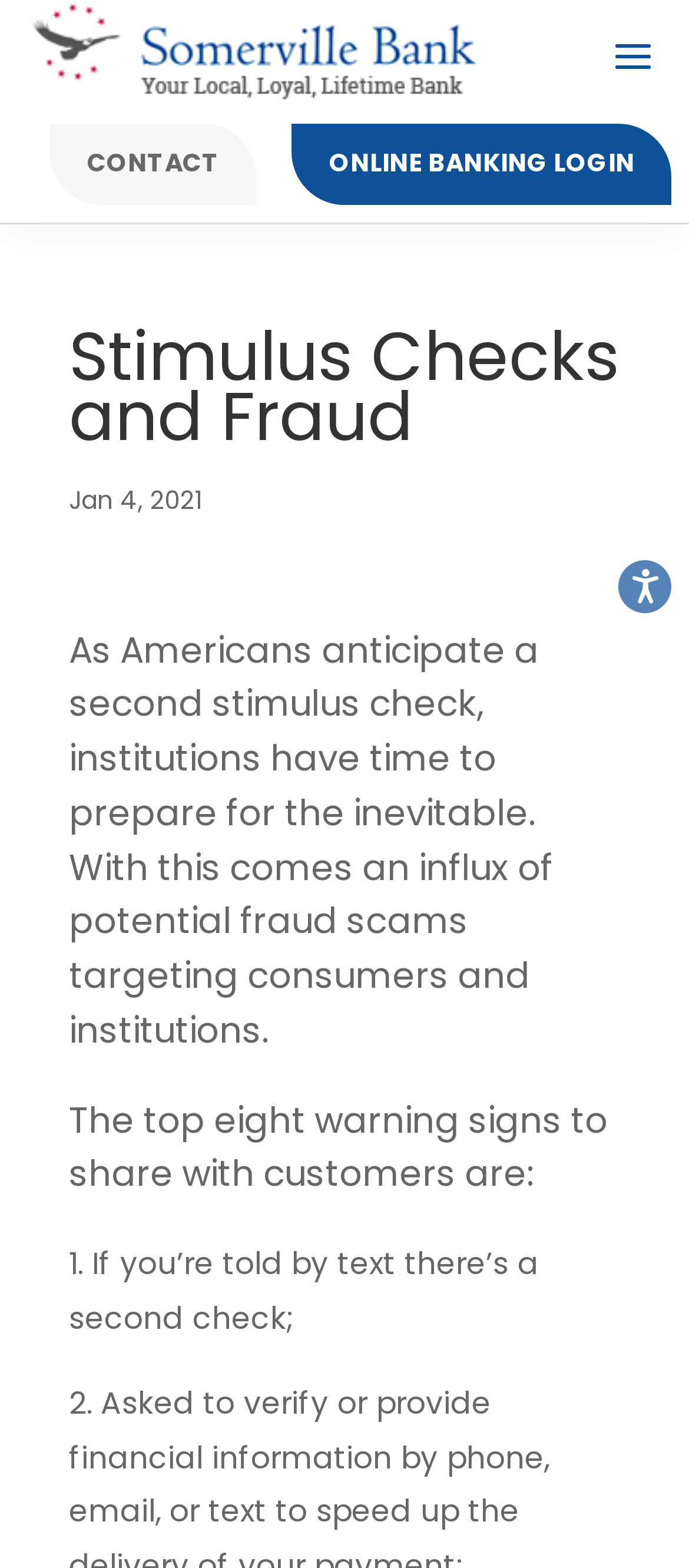Reply to the question with a single word or phrase:
What is the name of the bank mentioned on the webpage?

Somerville Bank